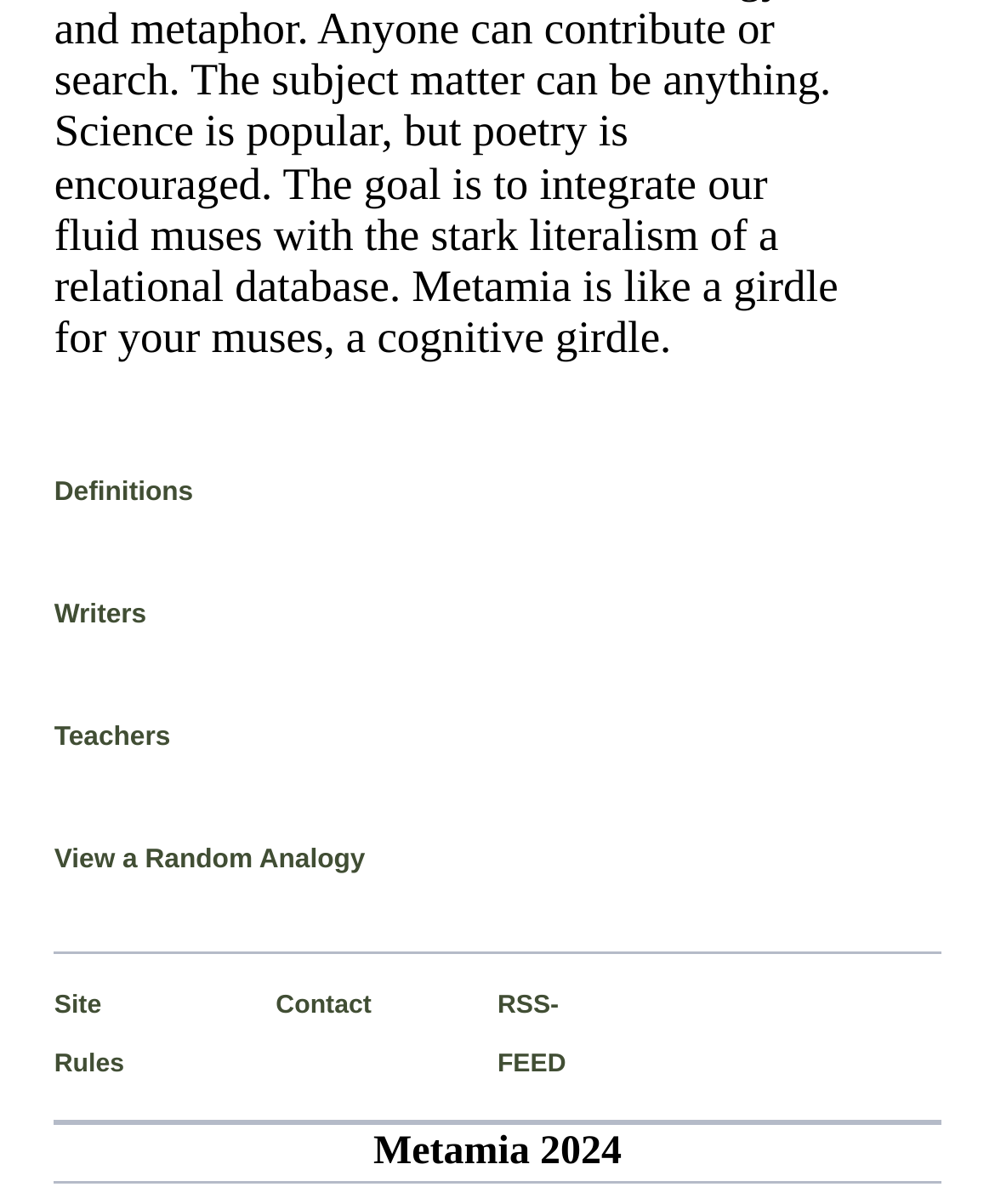Return the bounding box coordinates of the UI element that corresponds to this description: "more attorney insights". The coordinates must be given as four float numbers in the range of 0 and 1, [left, top, right, bottom].

None